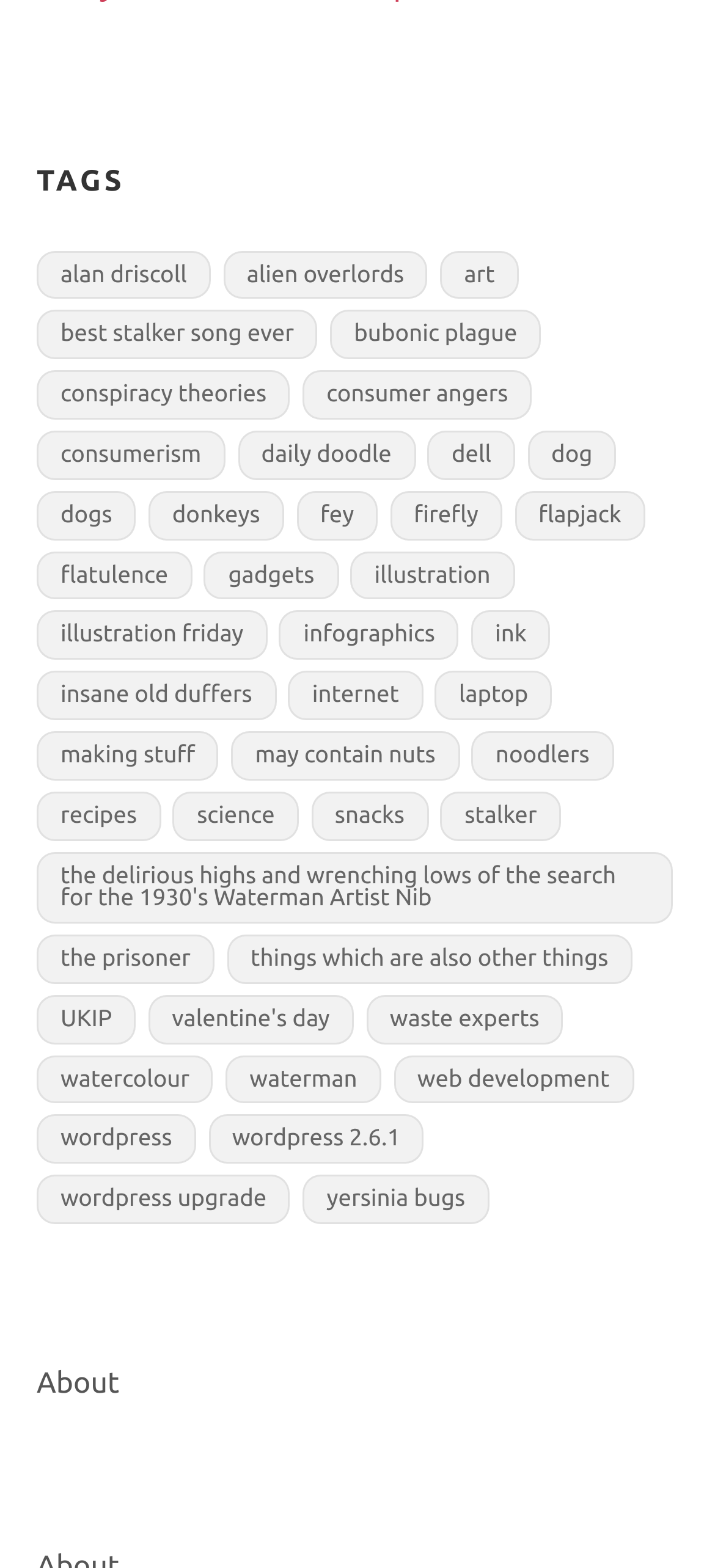Predict the bounding box coordinates of the UI element that matches this description: "daily doodle". The coordinates should be in the format [left, top, right, bottom] with each value between 0 and 1.

[0.332, 0.275, 0.581, 0.306]